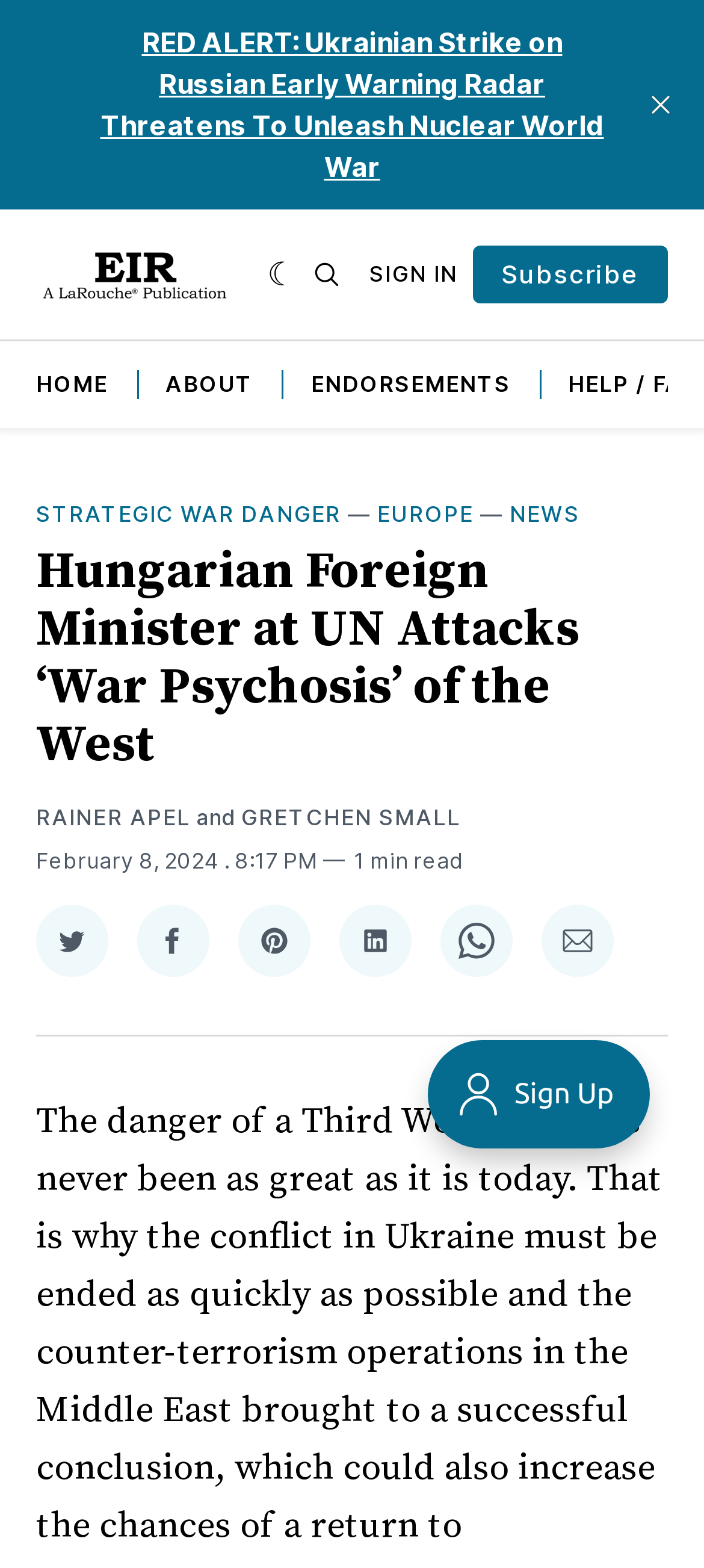What are the sharing options available?
Your answer should be a single word or phrase derived from the screenshot.

Twitter, Facebook, Pinterest, LinkedIn, WhatsApp, Email